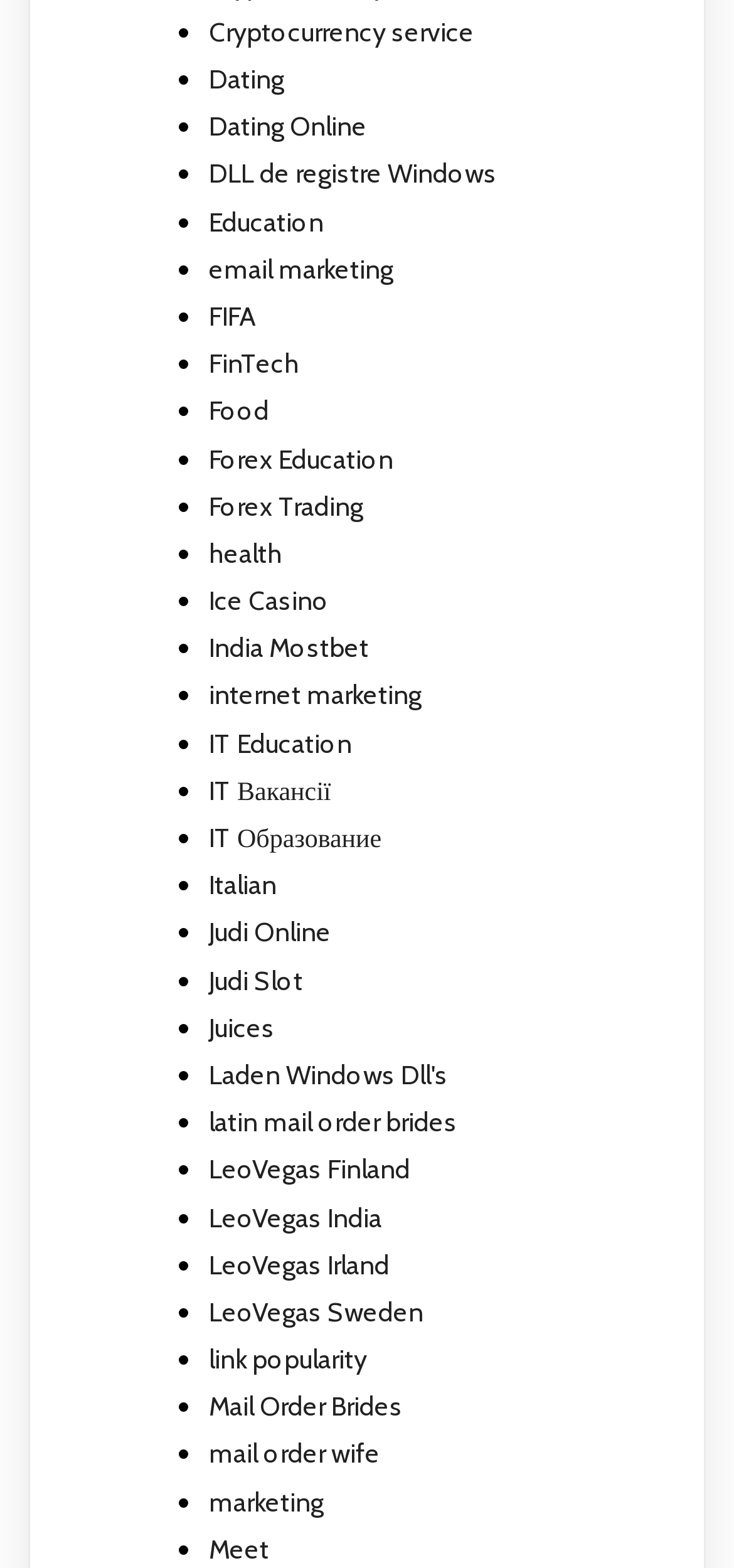Predict the bounding box coordinates of the area that should be clicked to accomplish the following instruction: "Learn about IT Education". The bounding box coordinates should consist of four float numbers between 0 and 1, i.e., [left, top, right, bottom].

[0.285, 0.463, 0.479, 0.485]